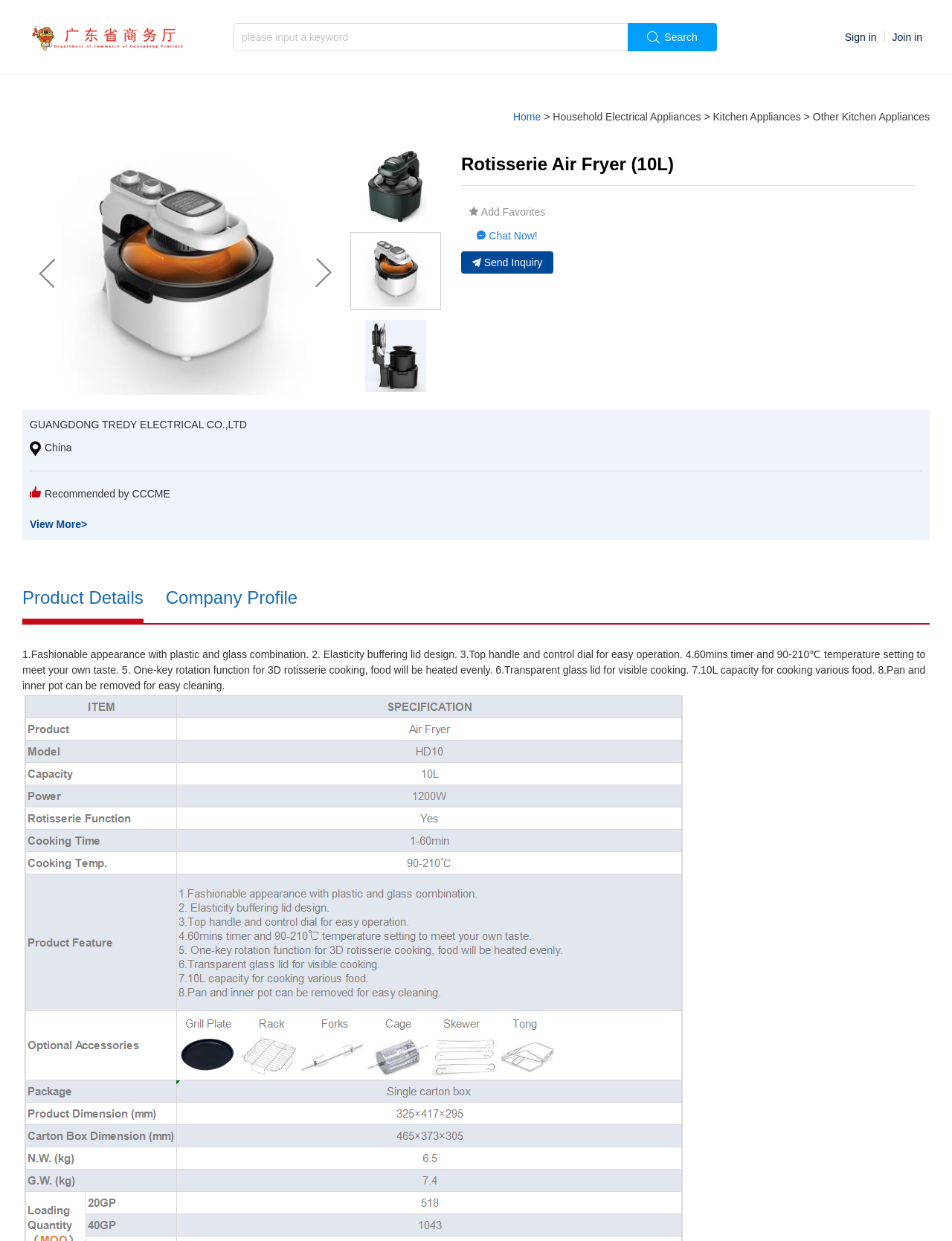Using the webpage screenshot, find the UI element described by GUANGDONG TREDY ELECTRICAL CO.,LTD. Provide the bounding box coordinates in the format (top-left x, top-left y, bottom-right x, bottom-right y), ensuring all values are floating point numbers between 0 and 1.

[0.031, 0.337, 0.259, 0.347]